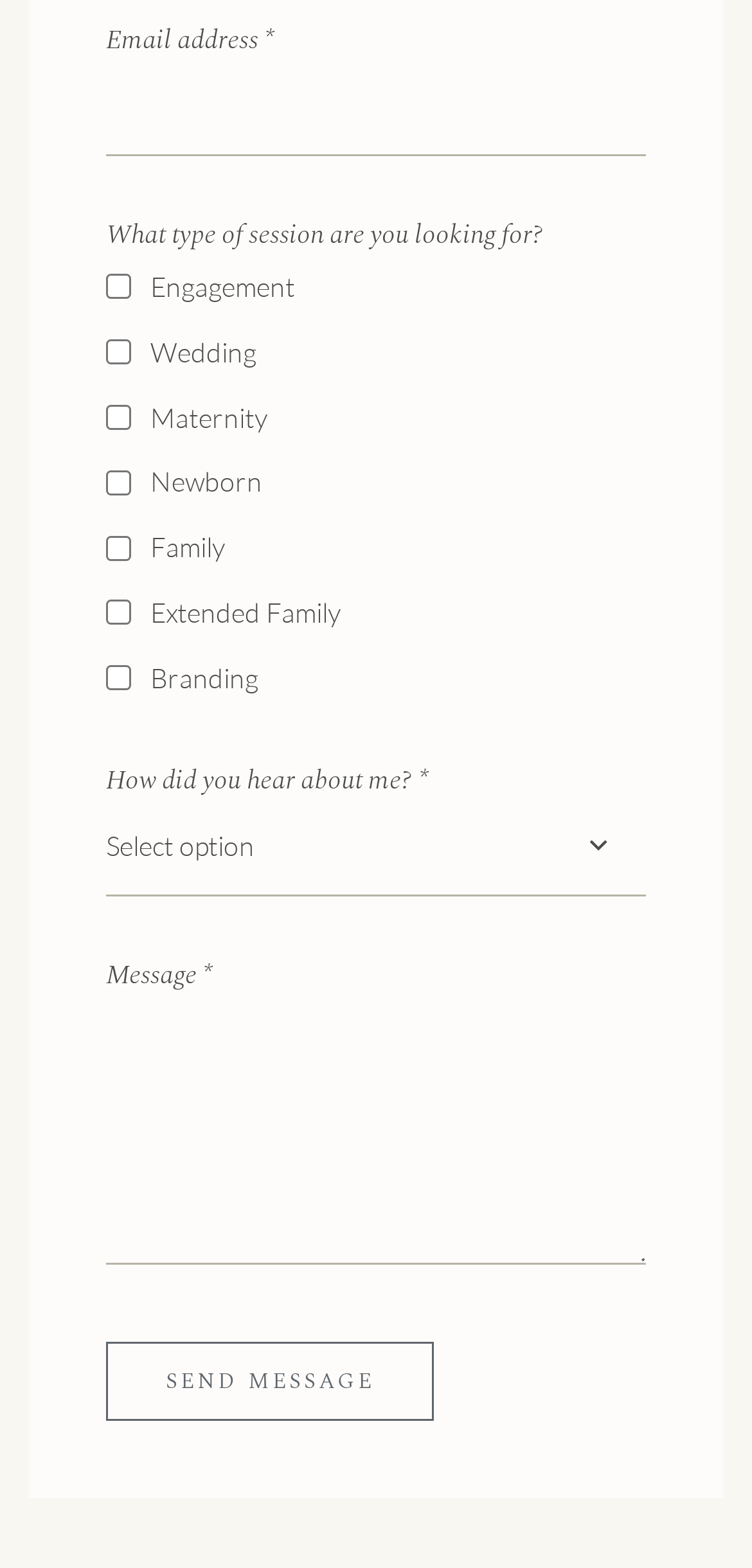What is the purpose of this webpage?
Using the image as a reference, answer the question in detail.

Based on the elements present on the webpage, such as the email address field, checkboxes for different session types, and a message field, it appears that the purpose of this webpage is to provide a contact form for users to send a message to the photographer.